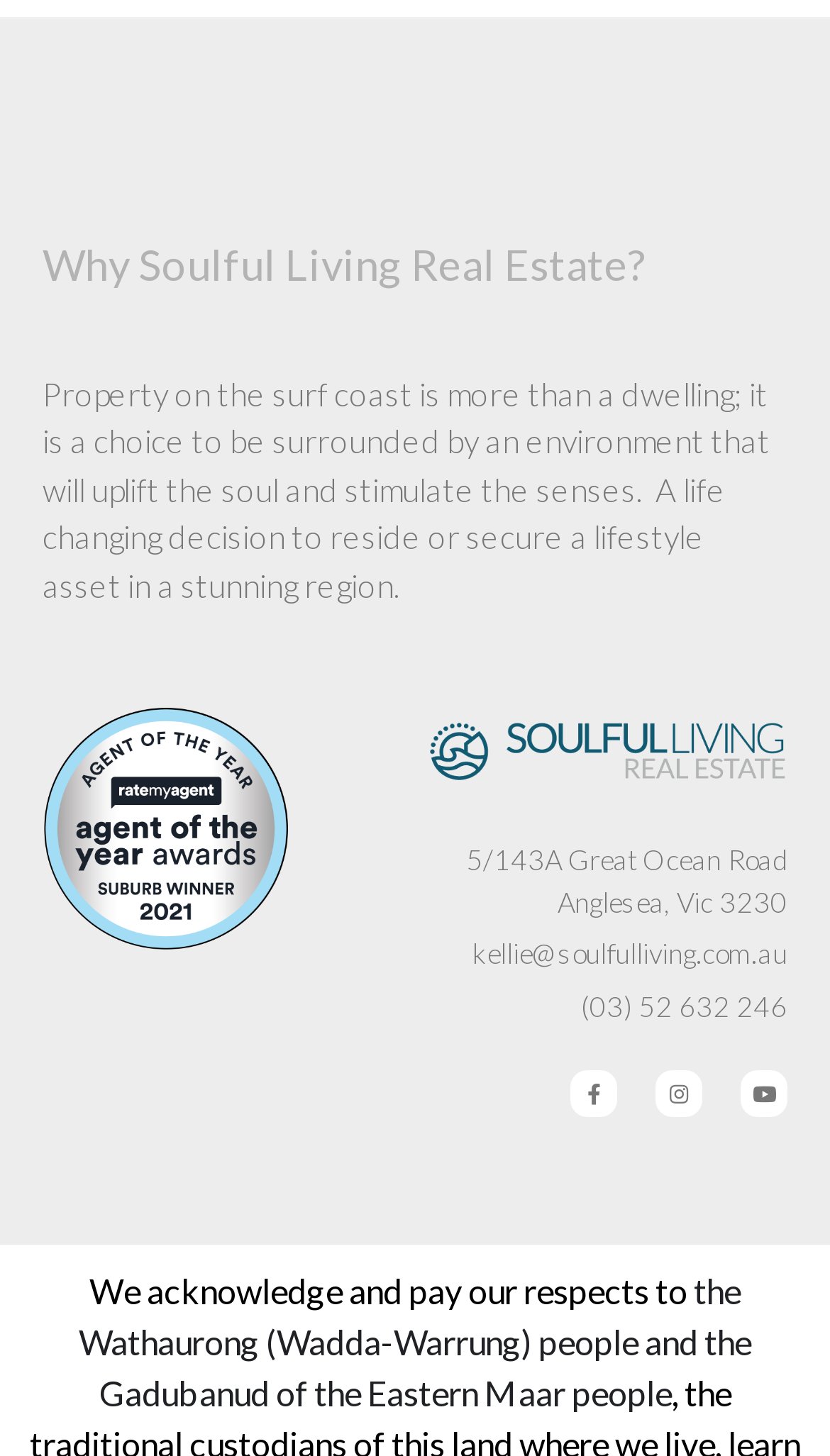How many social media links are there?
Based on the image, answer the question with a single word or brief phrase.

3